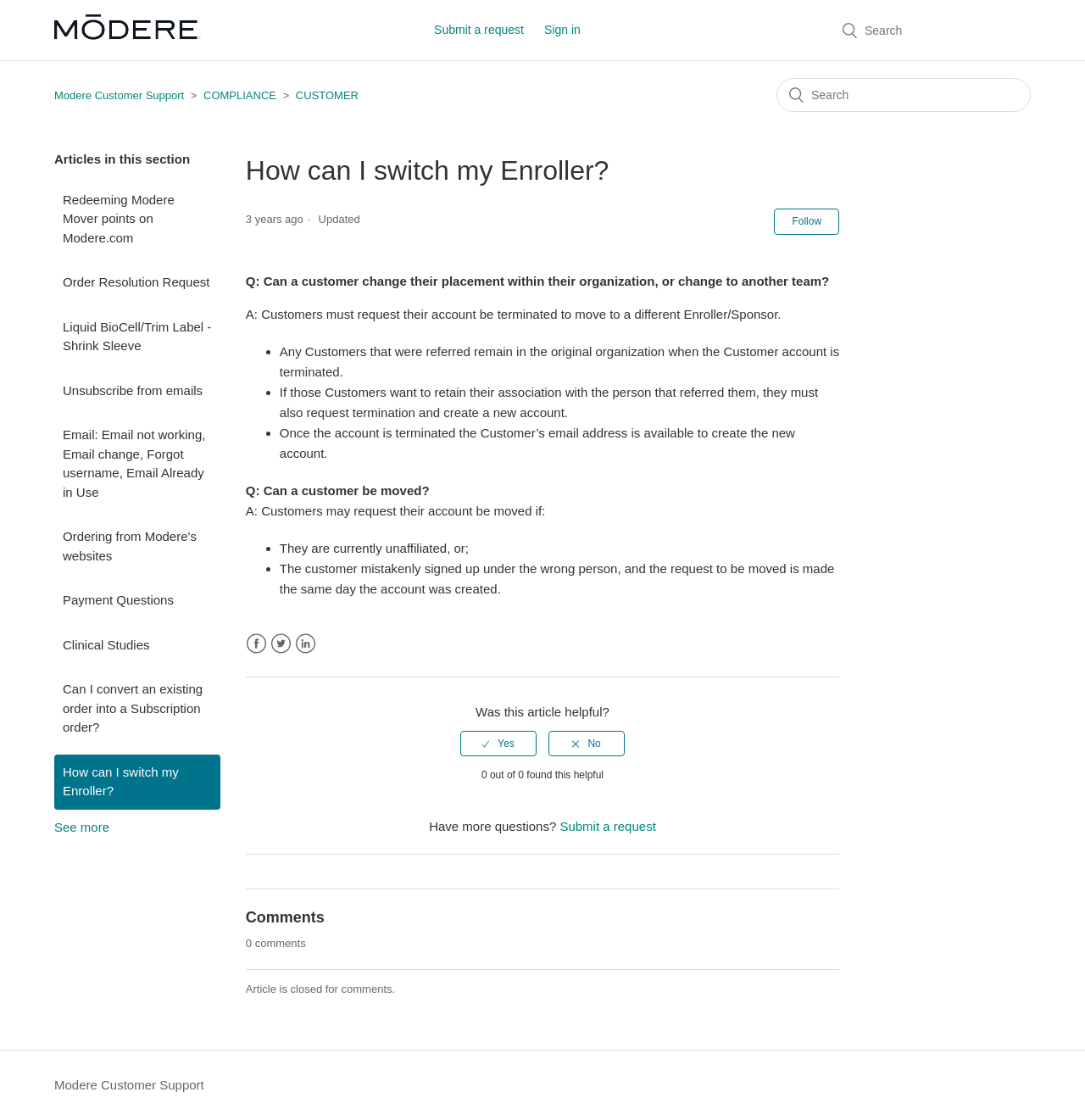Kindly determine the bounding box coordinates of the area that needs to be clicked to fulfill this instruction: "Go to Modere Customer Support home page".

[0.05, 0.025, 0.186, 0.038]